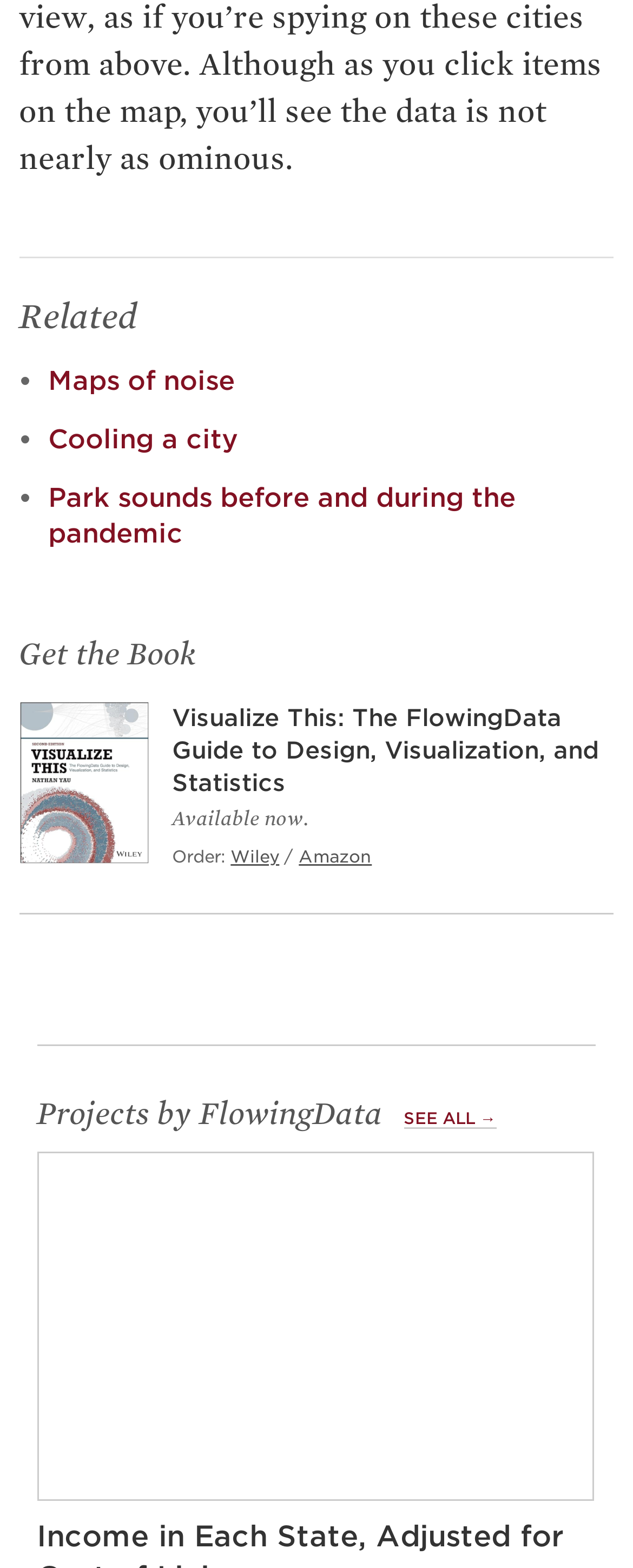What is the purpose of the 'SEE ALL →' link?
Kindly offer a comprehensive and detailed response to the question.

The 'SEE ALL →' link is located under the 'Projects by FlowingData' heading, and its purpose is likely to direct users to a page that lists all projects by FlowingData.